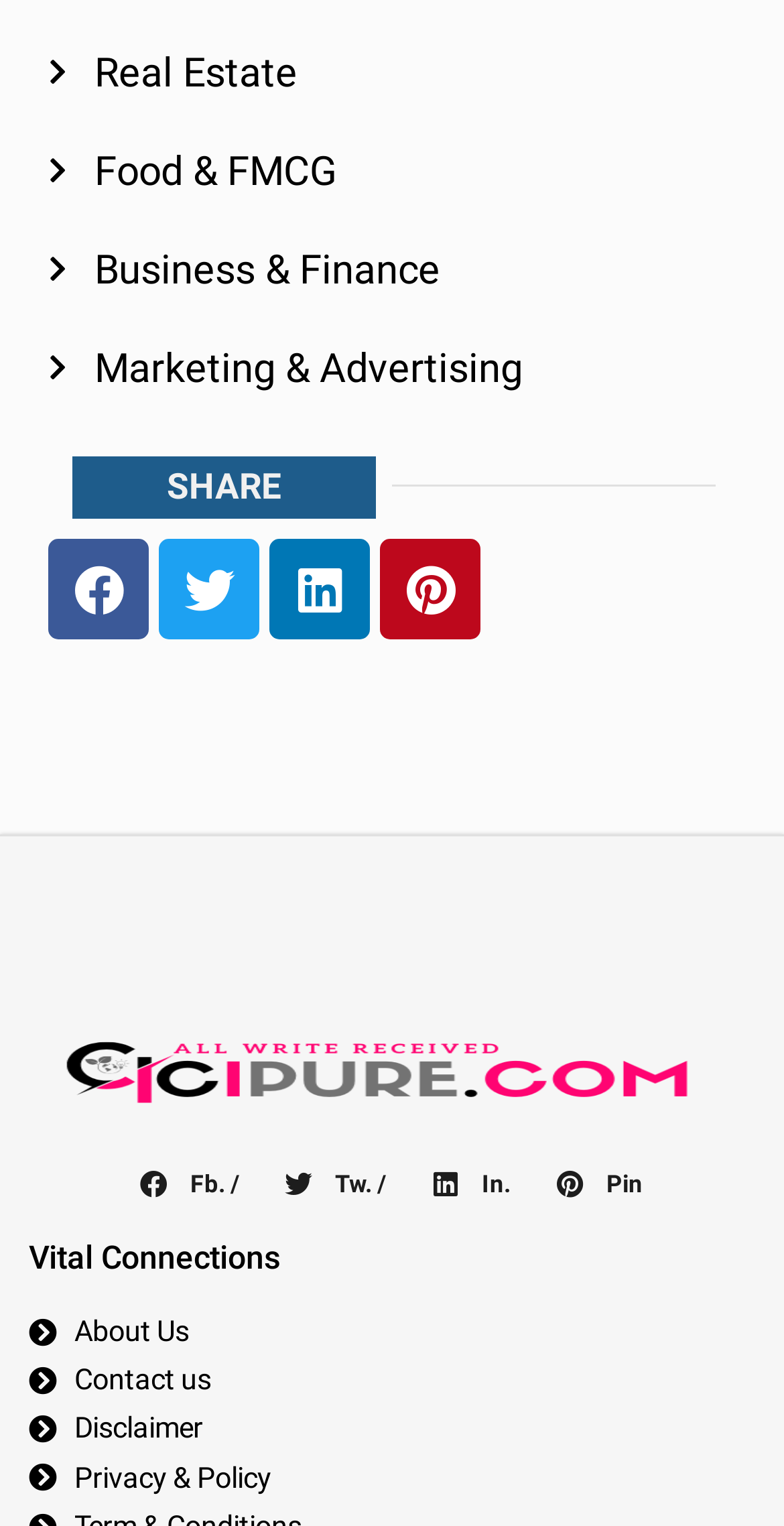What are the categories listed at the top?
Answer the question with a single word or phrase, referring to the image.

Real Estate, Food & FMCG, etc.